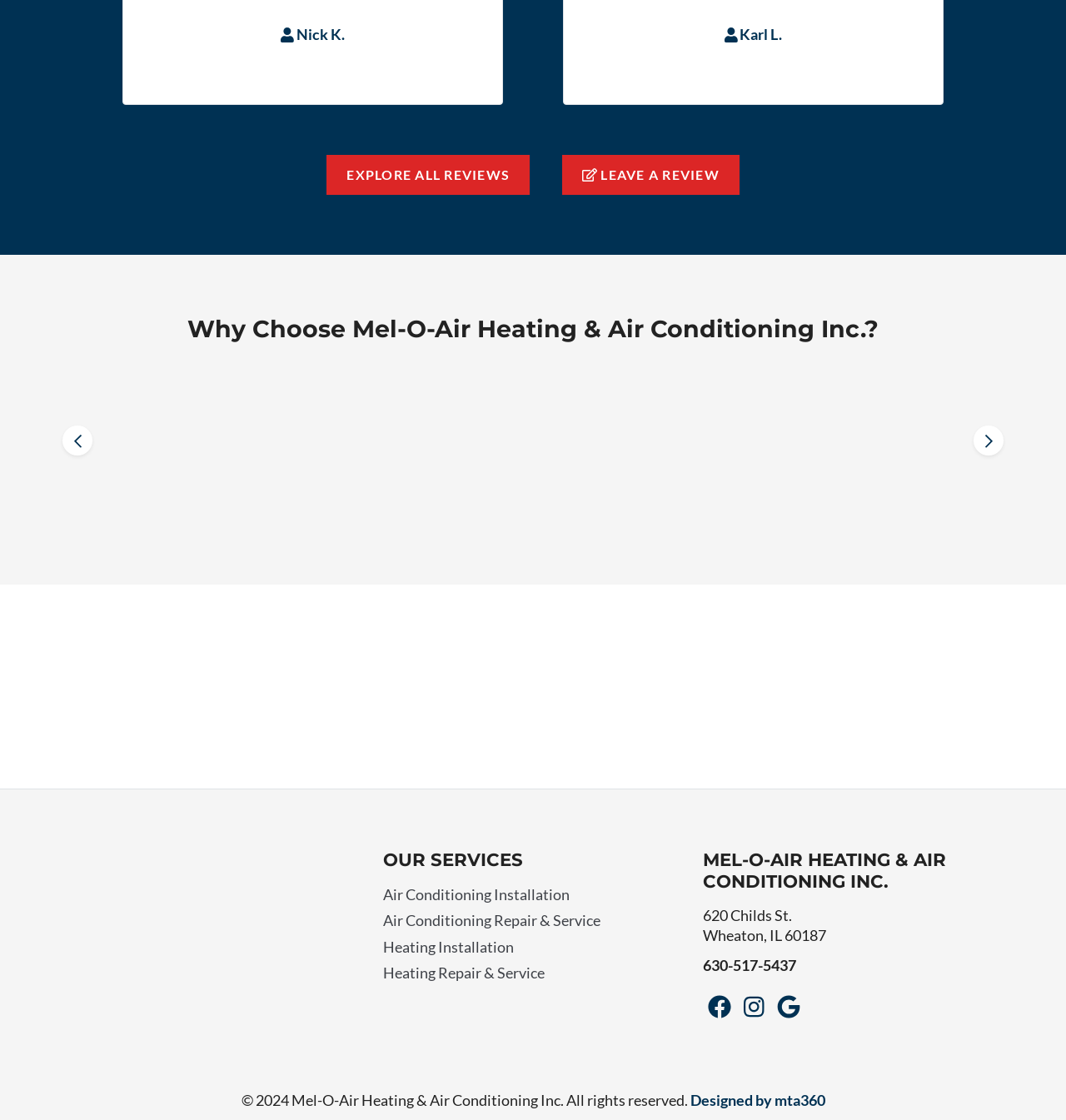Please locate the bounding box coordinates of the region I need to click to follow this instruction: "Click on LEAVE A REVIEW".

[0.527, 0.138, 0.694, 0.174]